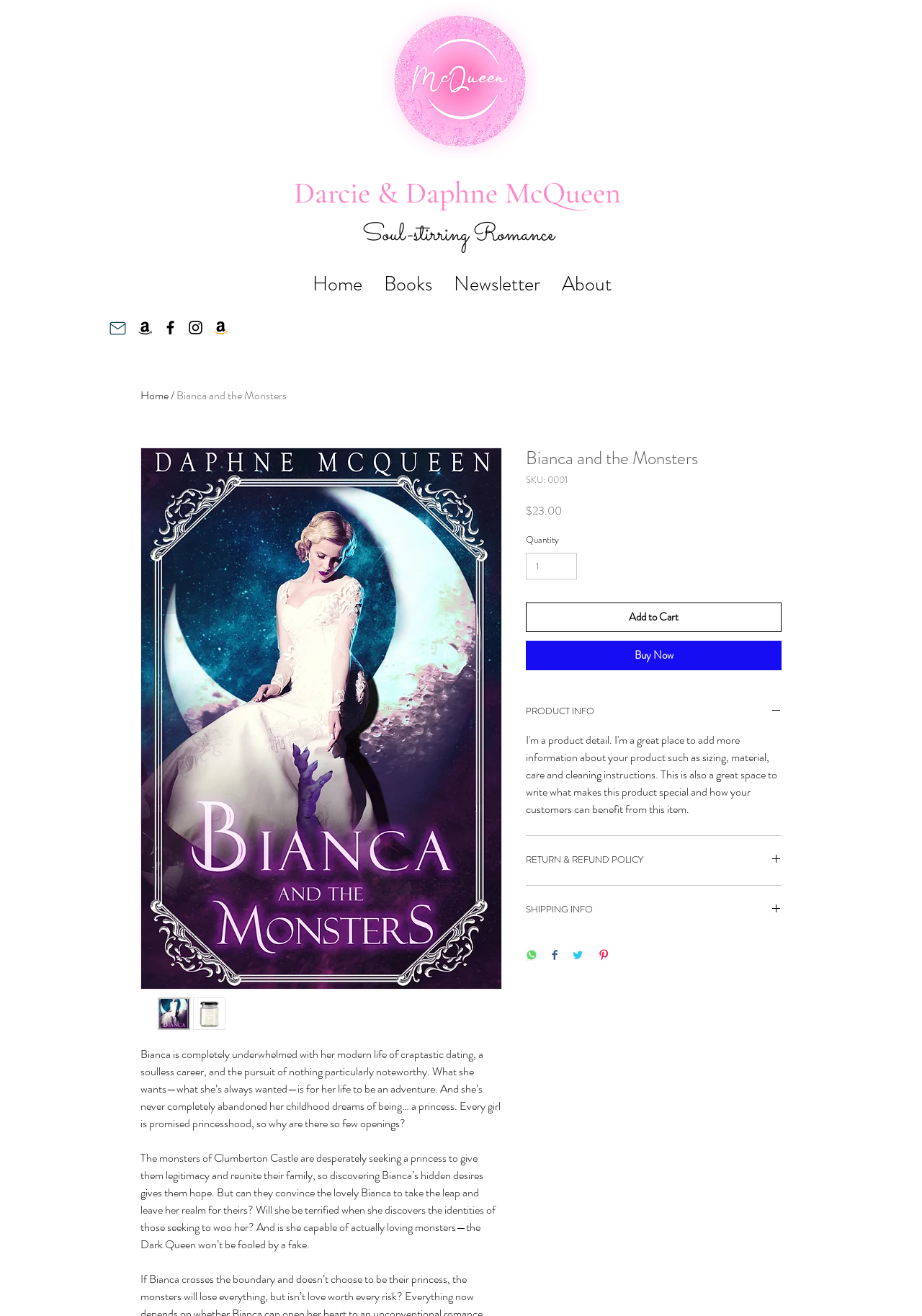Answer the following query with a single word or phrase:
What is Bianca's current life like?

craptastic dating, soulless career